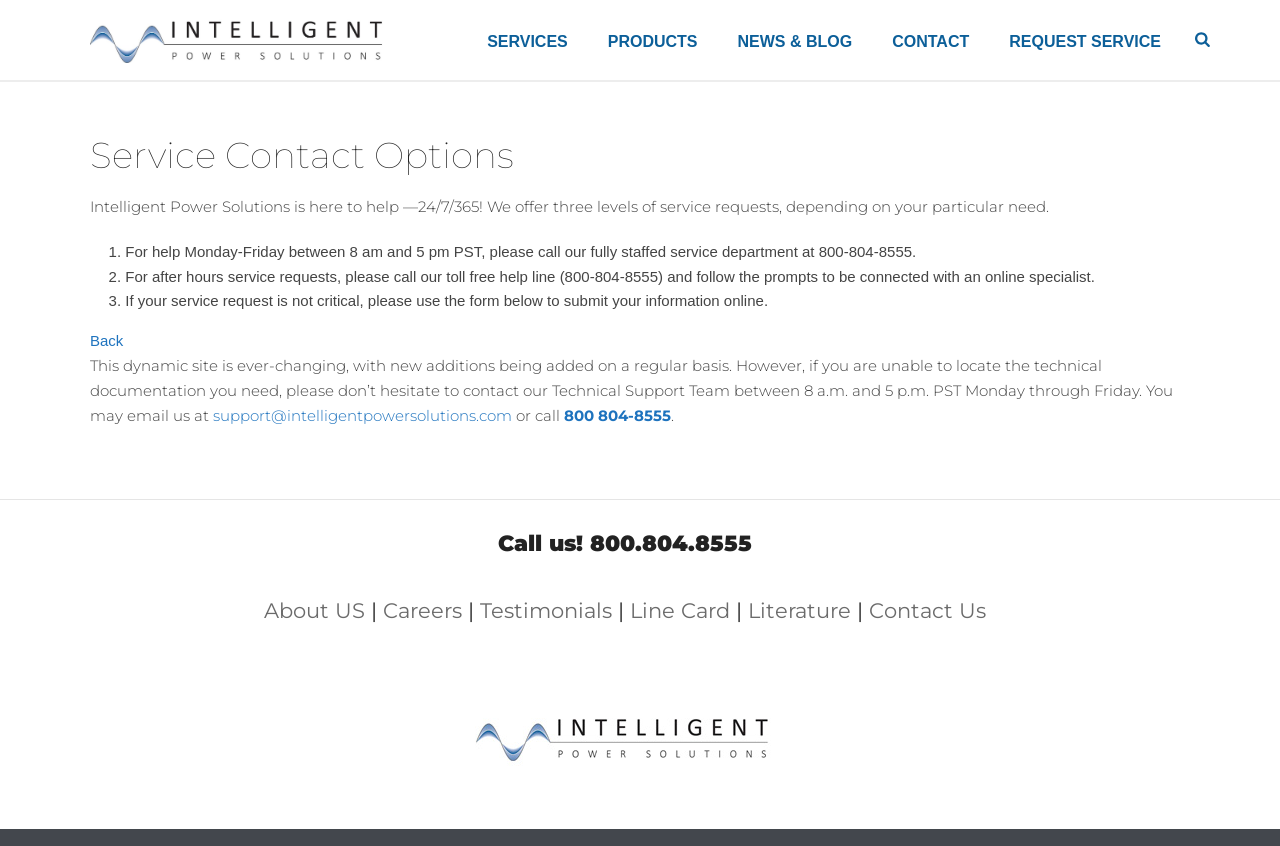How many levels of service requests are offered?
Answer the question with just one word or phrase using the image.

Three